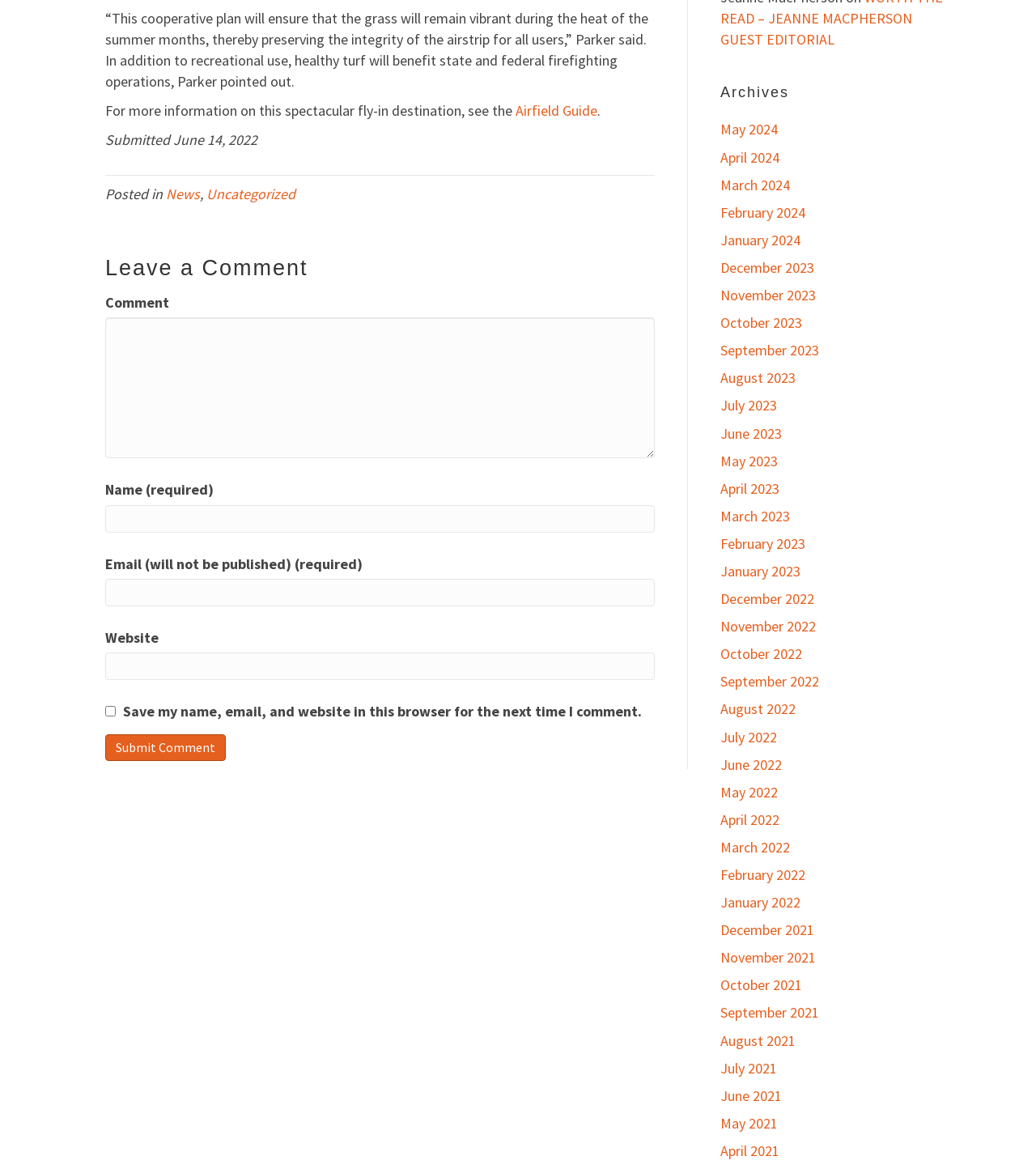Please predict the bounding box coordinates of the element's region where a click is necessary to complete the following instruction: "Submit a comment". The coordinates should be represented by four float numbers between 0 and 1, i.e., [left, top, right, bottom].

[0.102, 0.628, 0.218, 0.651]